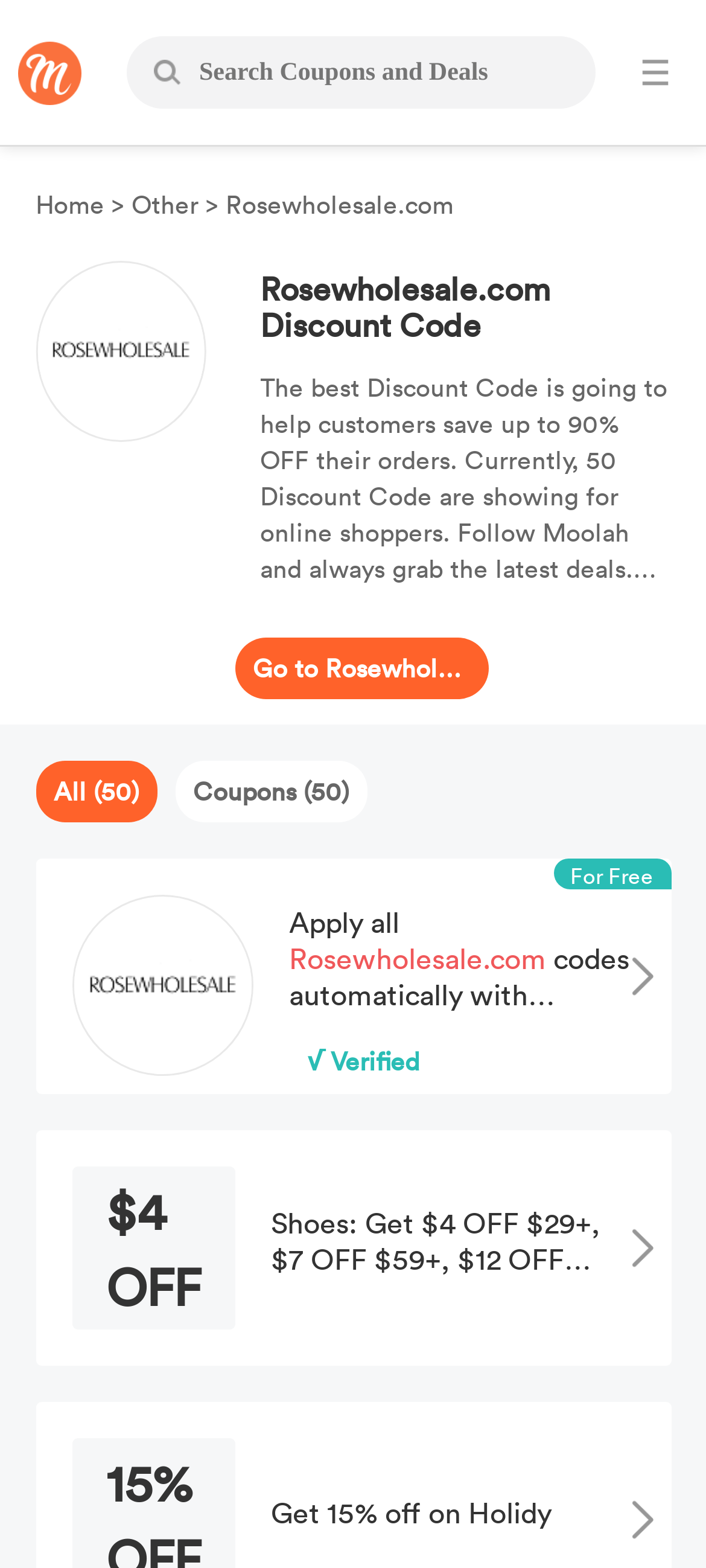Calculate the bounding box coordinates of the UI element given the description: "Home".

[0.05, 0.119, 0.158, 0.141]